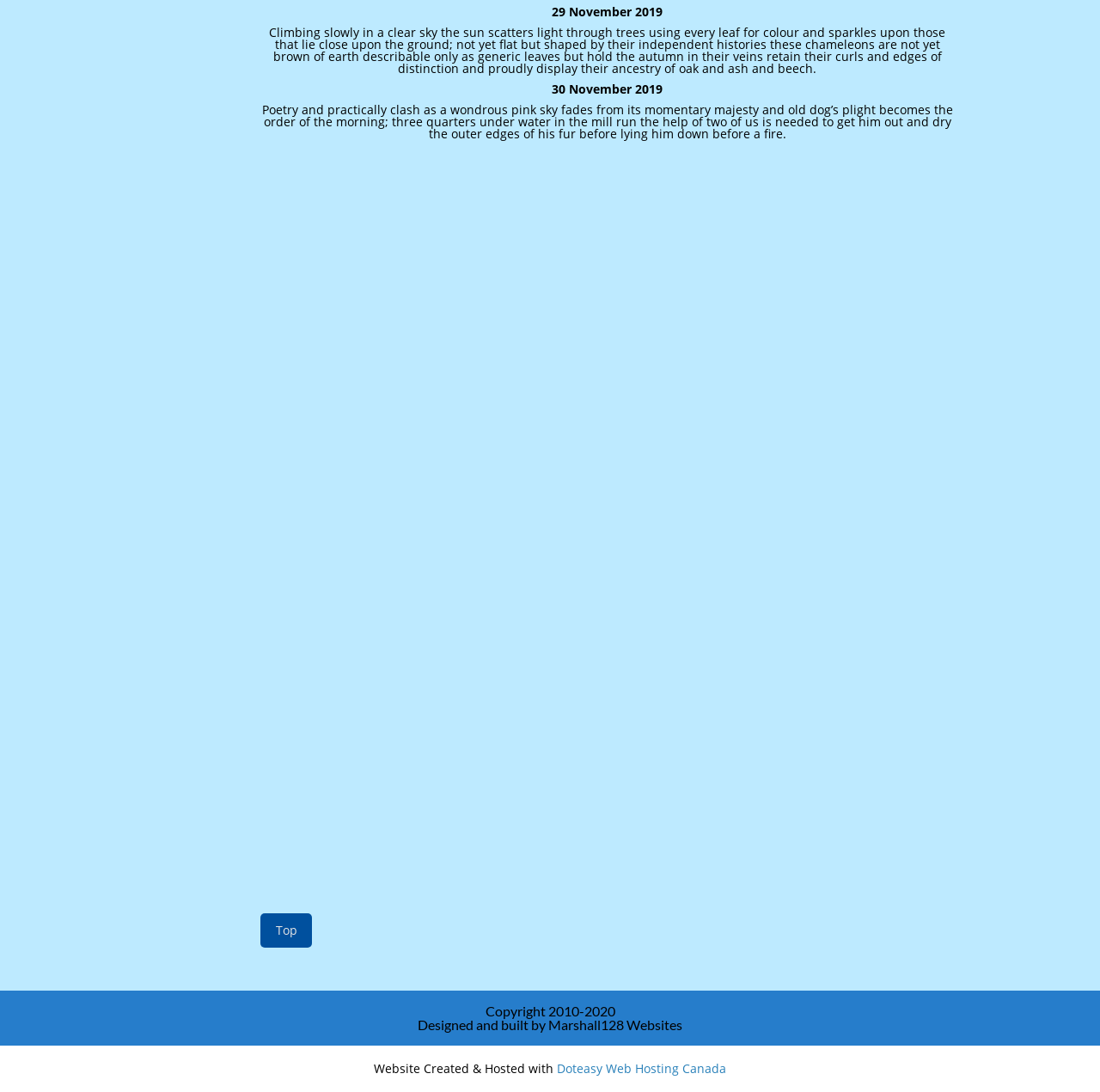Please determine the bounding box coordinates, formatted as (top-left x, top-left y, bottom-right x, bottom-right y), with all values as floating point numbers between 0 and 1. Identify the bounding box of the region described as: Top

[0.237, 0.836, 0.284, 0.868]